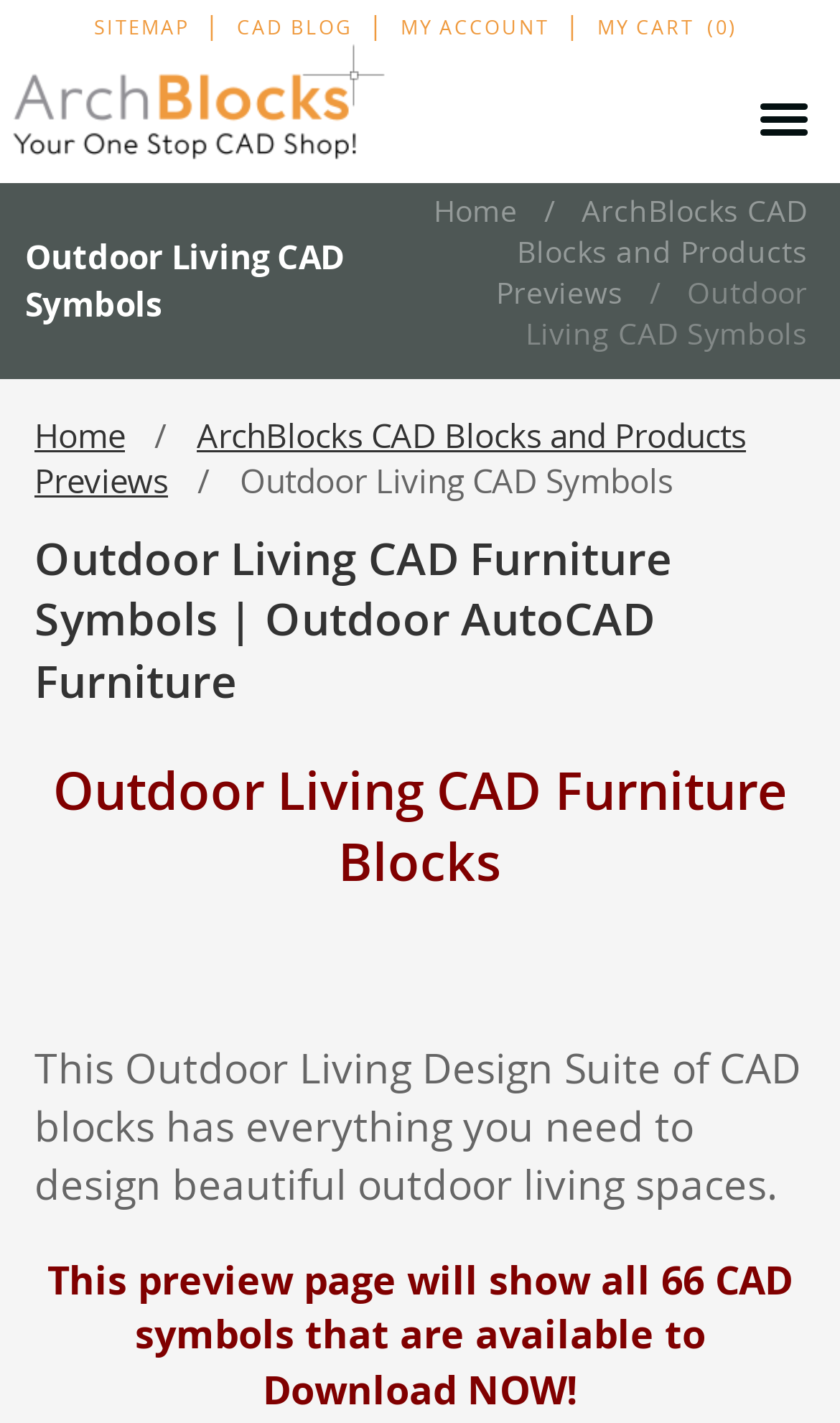Give a concise answer of one word or phrase to the question: 
How many navigation menus are there on the page?

2